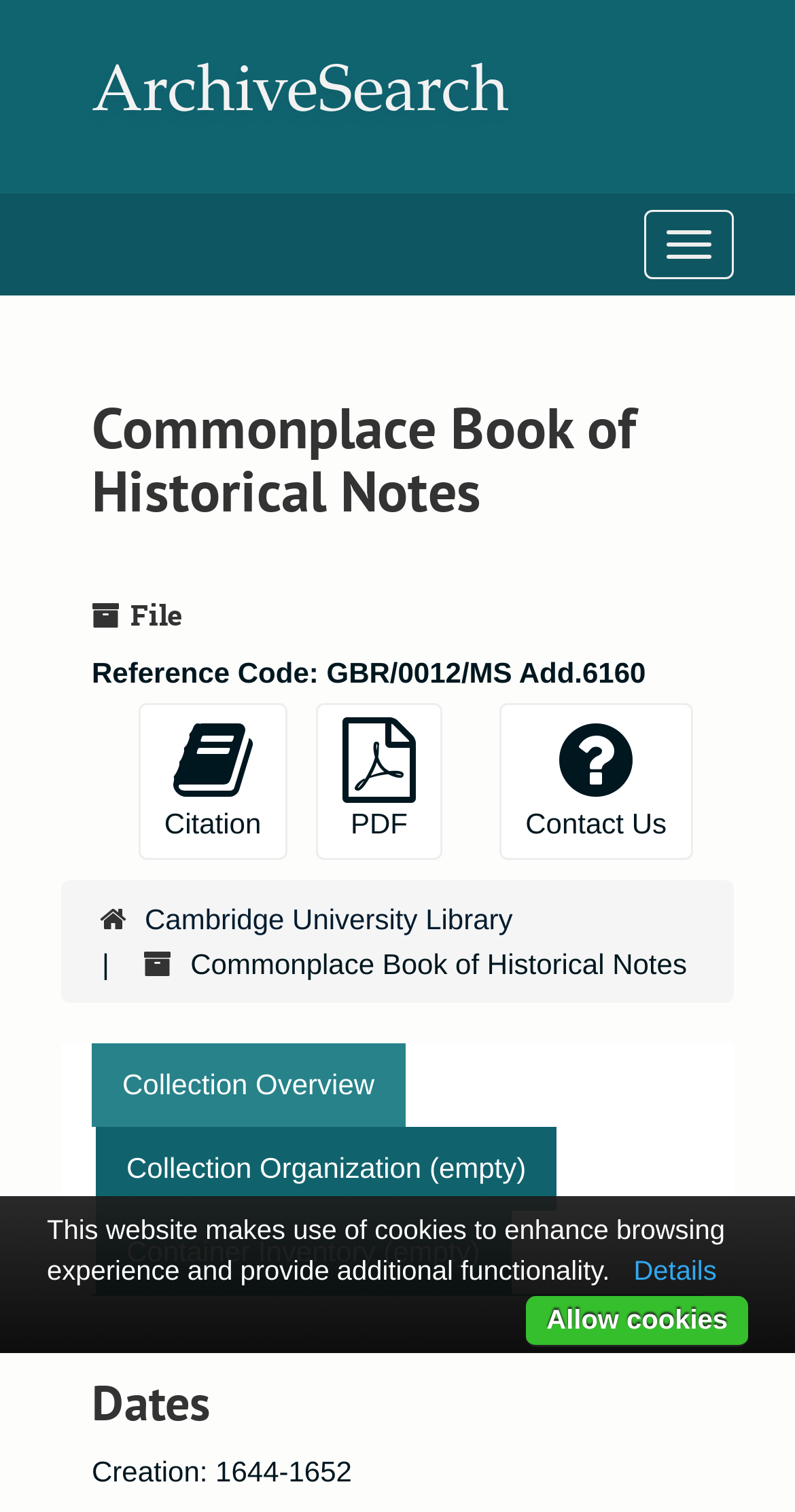Find the bounding box coordinates of the area that needs to be clicked in order to achieve the following instruction: "Contact us". The coordinates should be specified as four float numbers between 0 and 1, i.e., [left, top, right, bottom].

[0.628, 0.465, 0.872, 0.568]